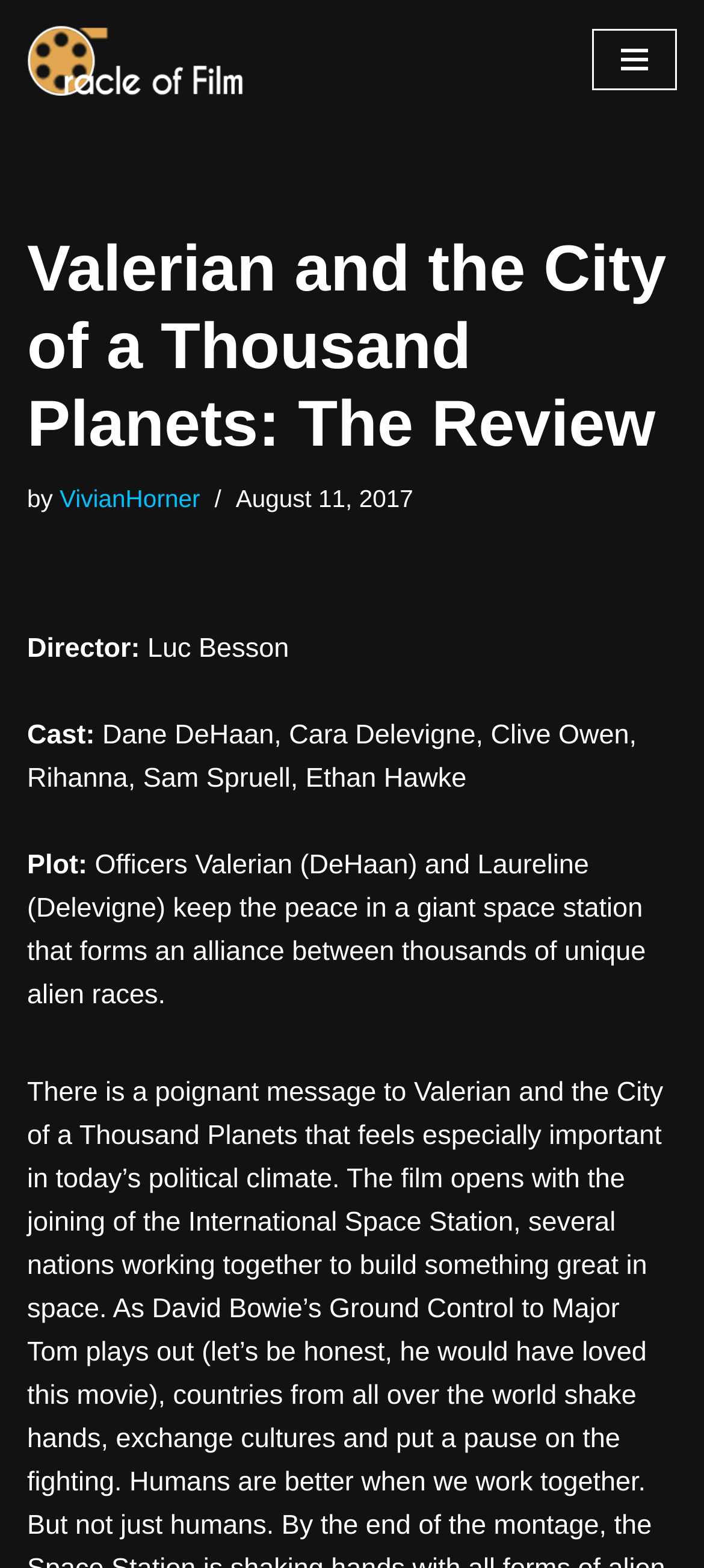Answer in one word or a short phrase: 
Who is the director of the movie?

Luc Besson